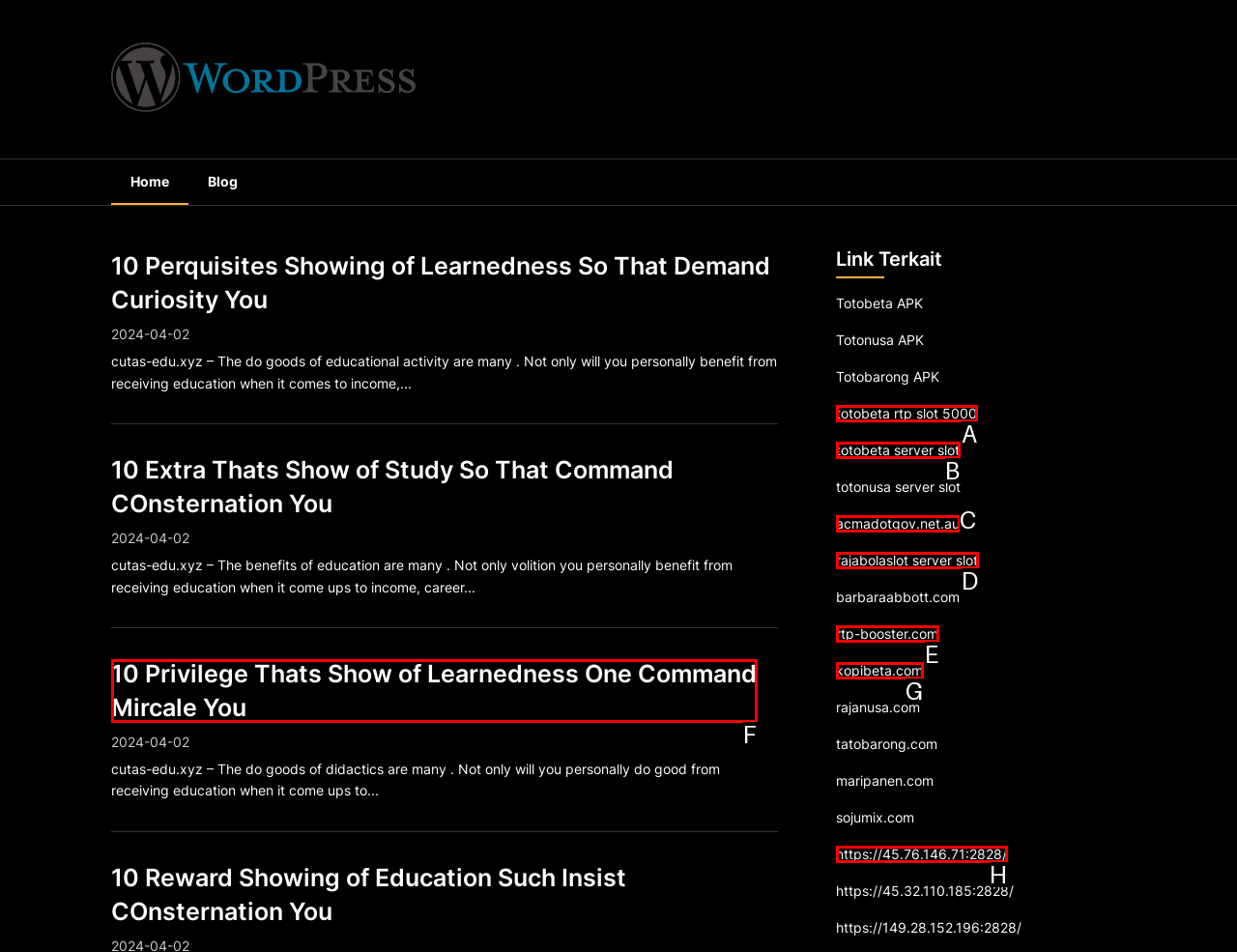Match the description: AIMS & GOALS to the correct HTML element. Provide the letter of your choice from the given options.

None